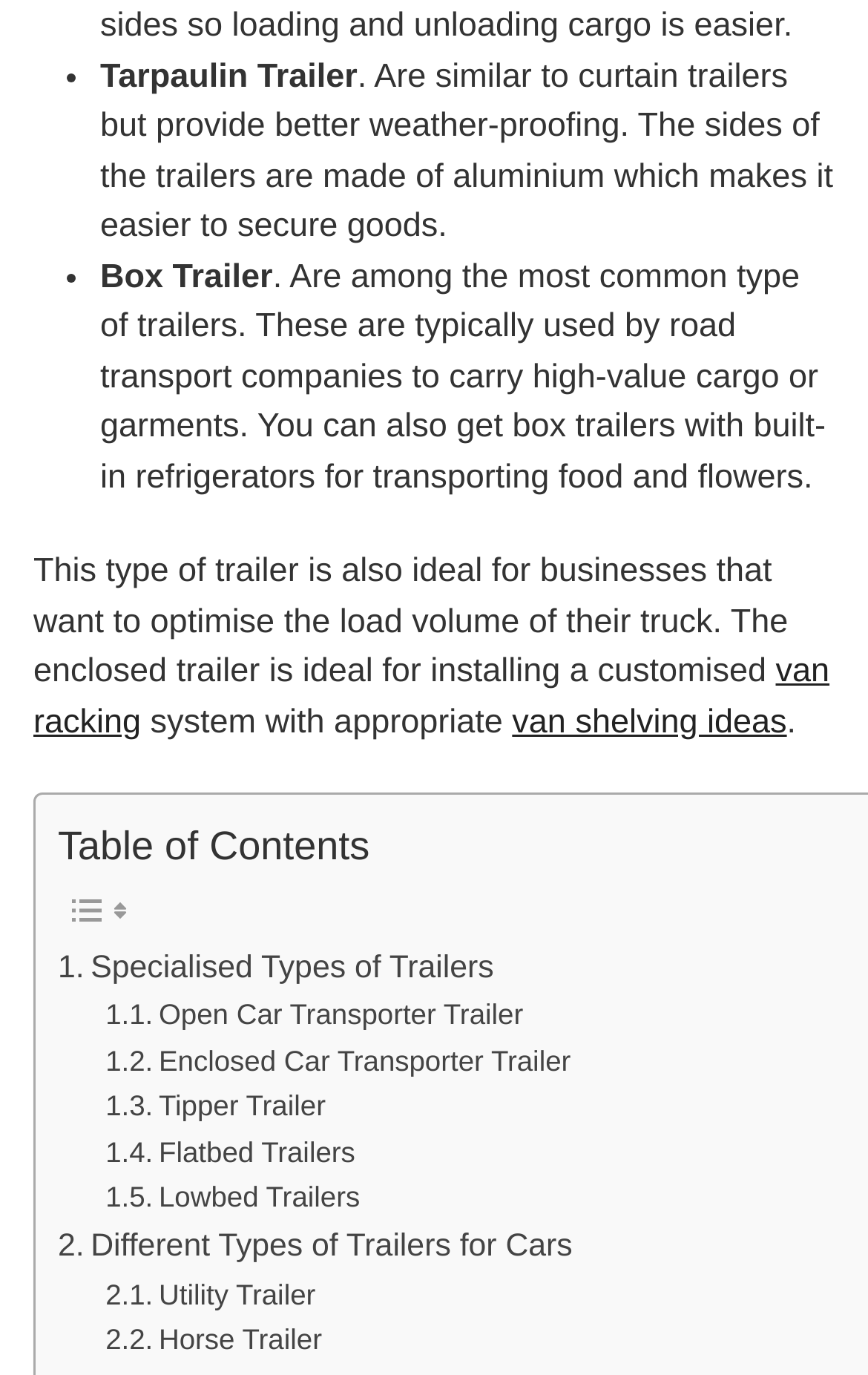Please identify the bounding box coordinates of the element's region that needs to be clicked to fulfill the following instruction: "Click on 'Utility Trailer'". The bounding box coordinates should consist of four float numbers between 0 and 1, i.e., [left, top, right, bottom].

[0.121, 0.926, 0.373, 0.959]